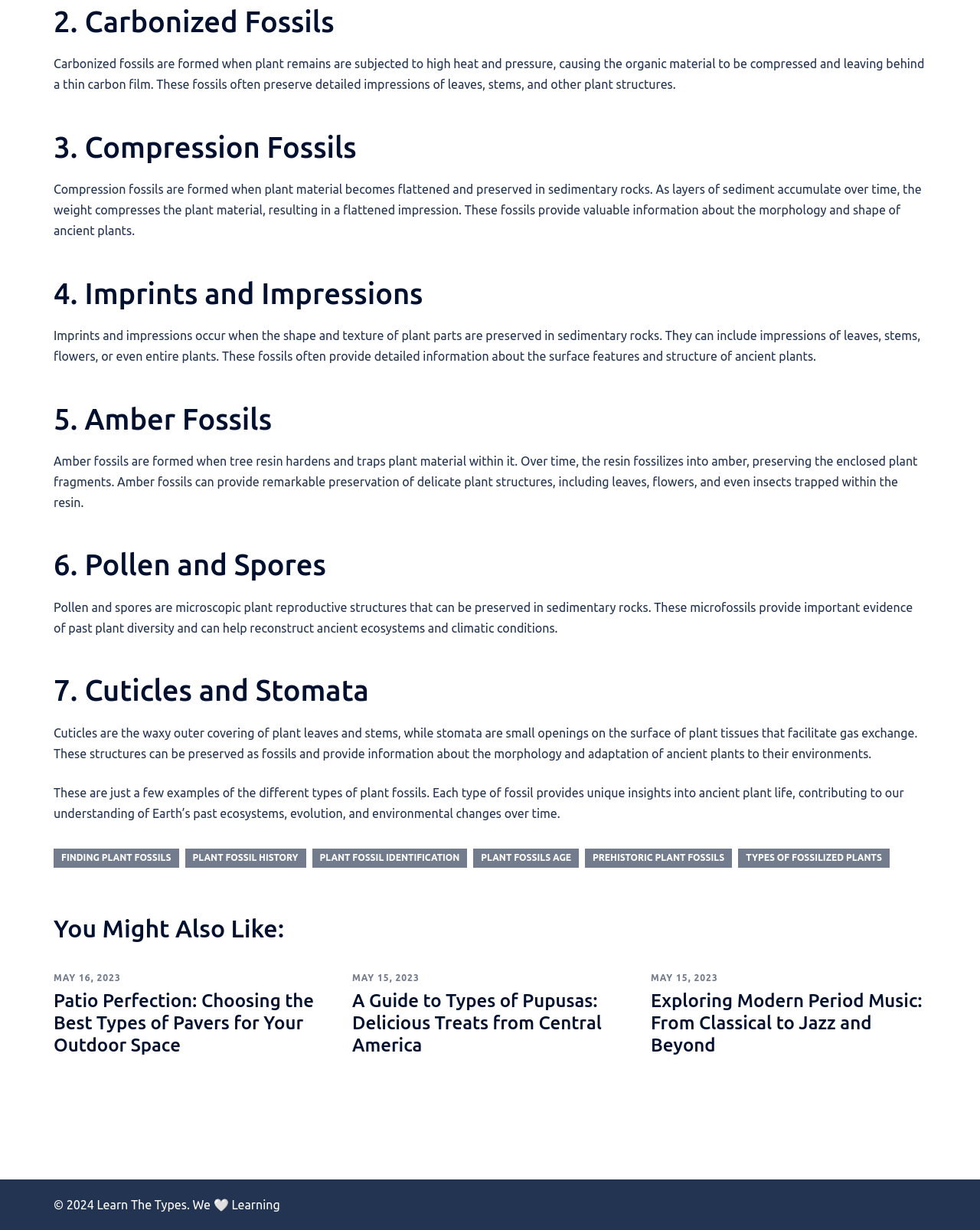Using the given description, provide the bounding box coordinates formatted as (top-left x, top-left y, bottom-right x, bottom-right y), with all values being floating point numbers between 0 and 1. Description: types of fossilized plants

[0.753, 0.69, 0.908, 0.705]